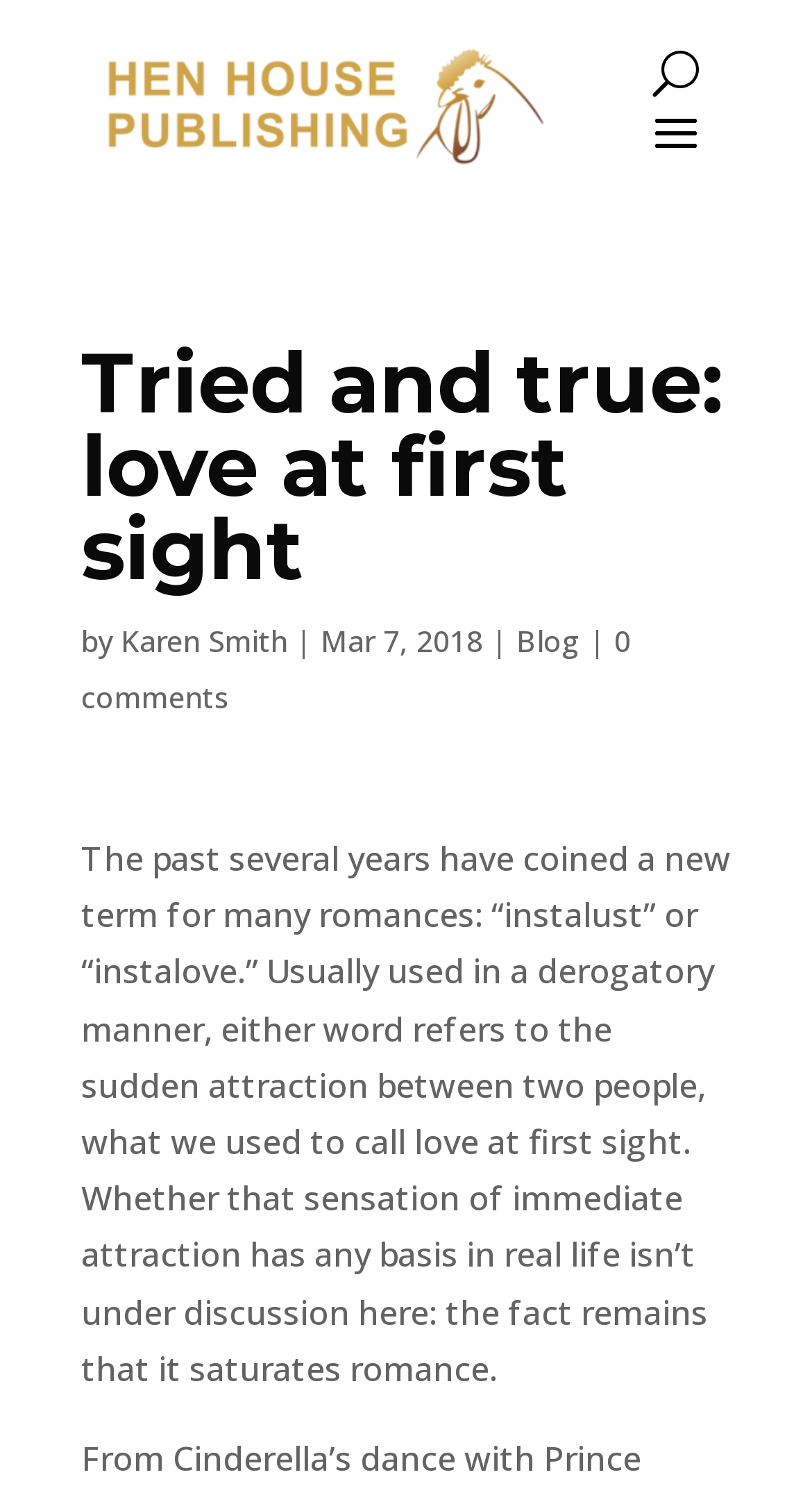Describe the webpage meticulously, covering all significant aspects.

The webpage appears to be a blog post or article page. At the top, there is a link on the left side, and a button with the label "U" on the right side. Below these elements, there is a heading that reads "Tried and true: love at first sight". 

Under the heading, there is a line of text that includes the author's name, "Karen Smith", separated by a vertical bar from the publication date, "Mar 7, 2018". To the right of this line, there are two links, "Blog" and "0 comments". 

The main content of the page is a block of text that discusses the concept of "instalust" or "instalove", which refers to the sudden attraction between two people, also known as love at first sight. The text explores the idea of whether this sensation has any basis in real life.